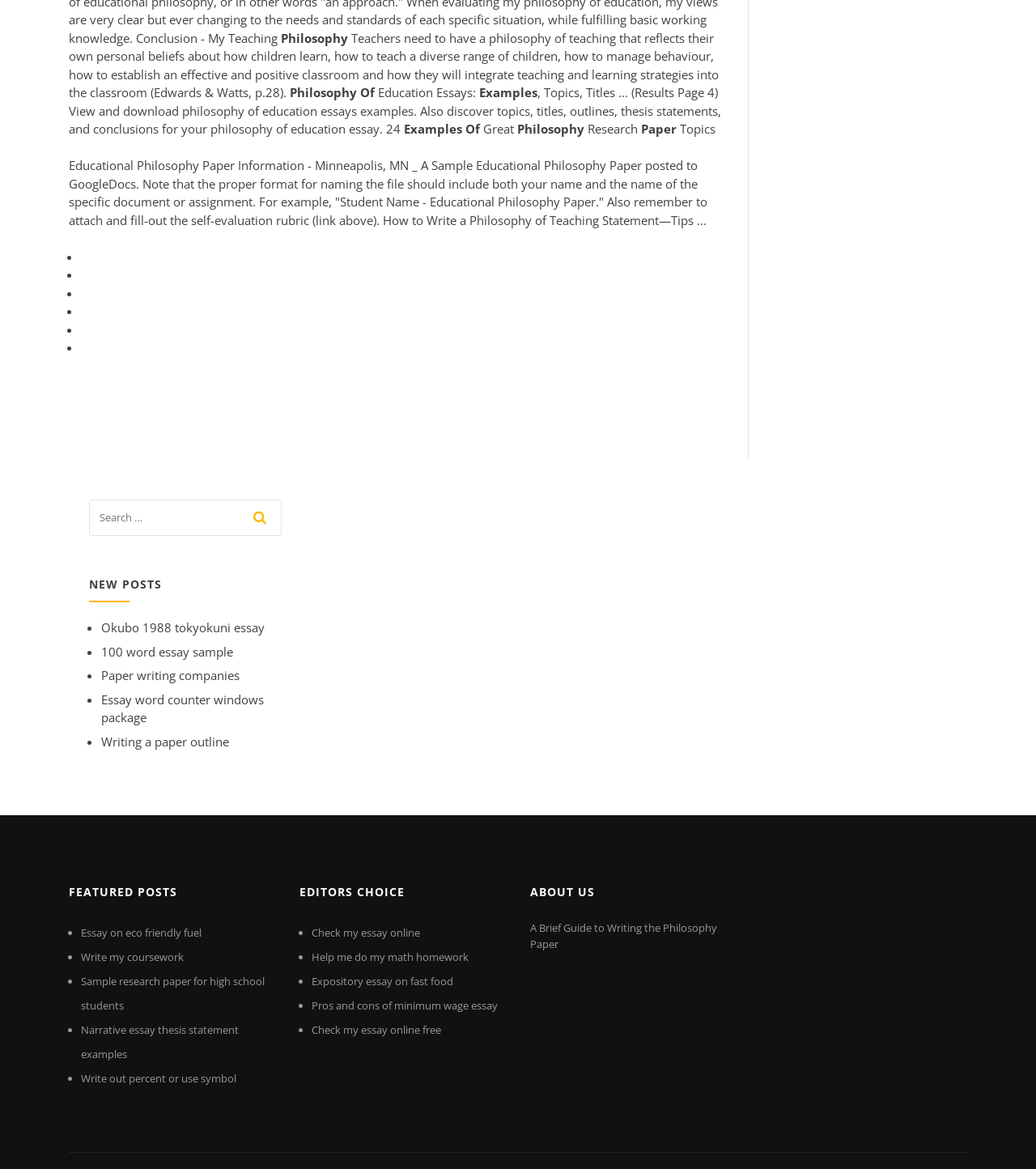What type of resources are available on the webpage?
Using the visual information, reply with a single word or short phrase.

Essays and Research Papers